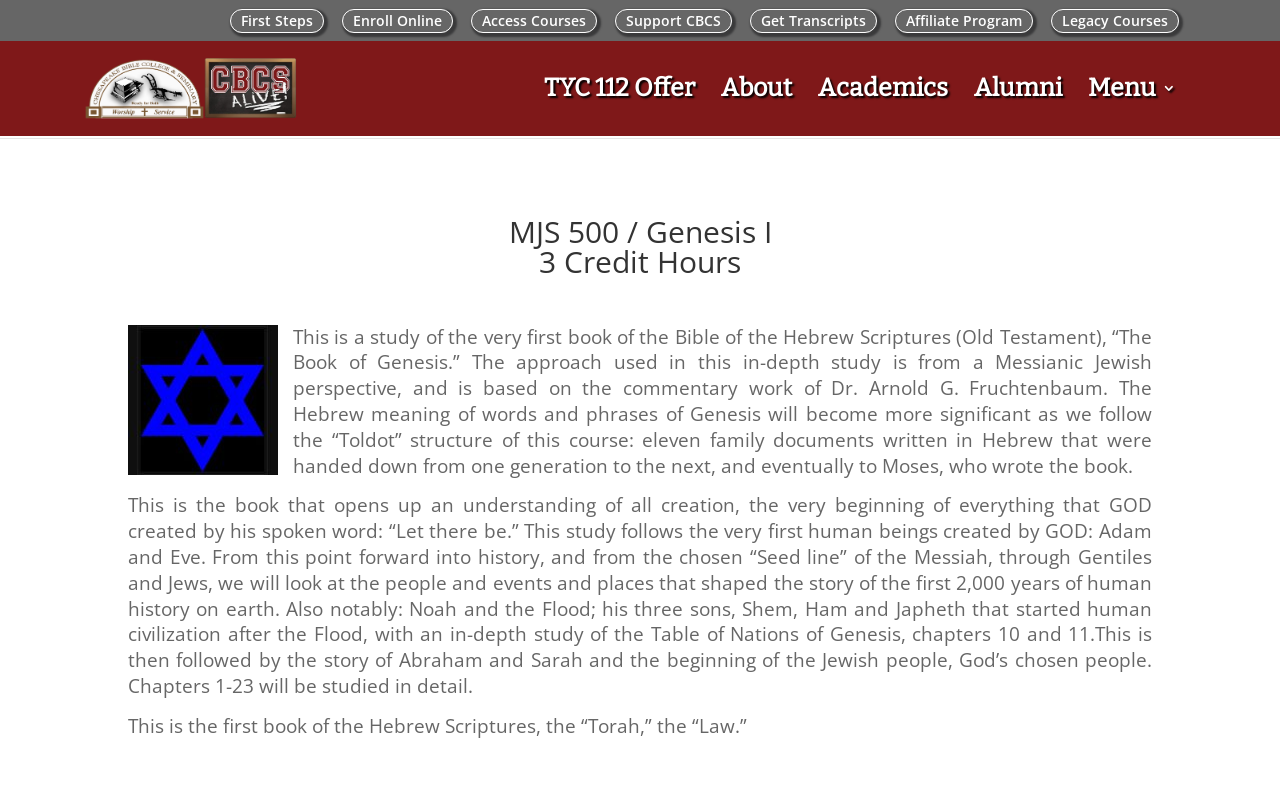Refer to the image and answer the question with as much detail as possible: What is the topic of the book studied in this course?

I found the answer by reading the static text element that describes the course, which mentions that the book studied in this course is the first book of the Hebrew Scriptures, 'The Book of Genesis'.